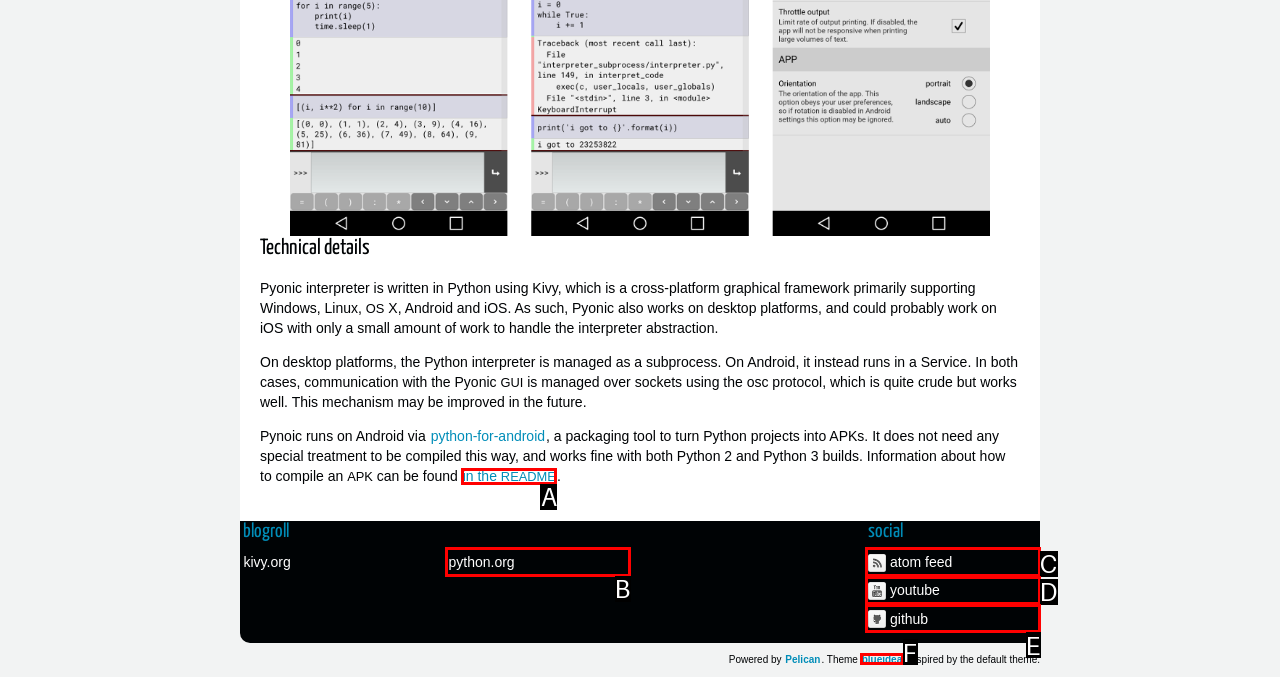Pick the option that best fits the description: in the README. Reply with the letter of the matching option directly.

A